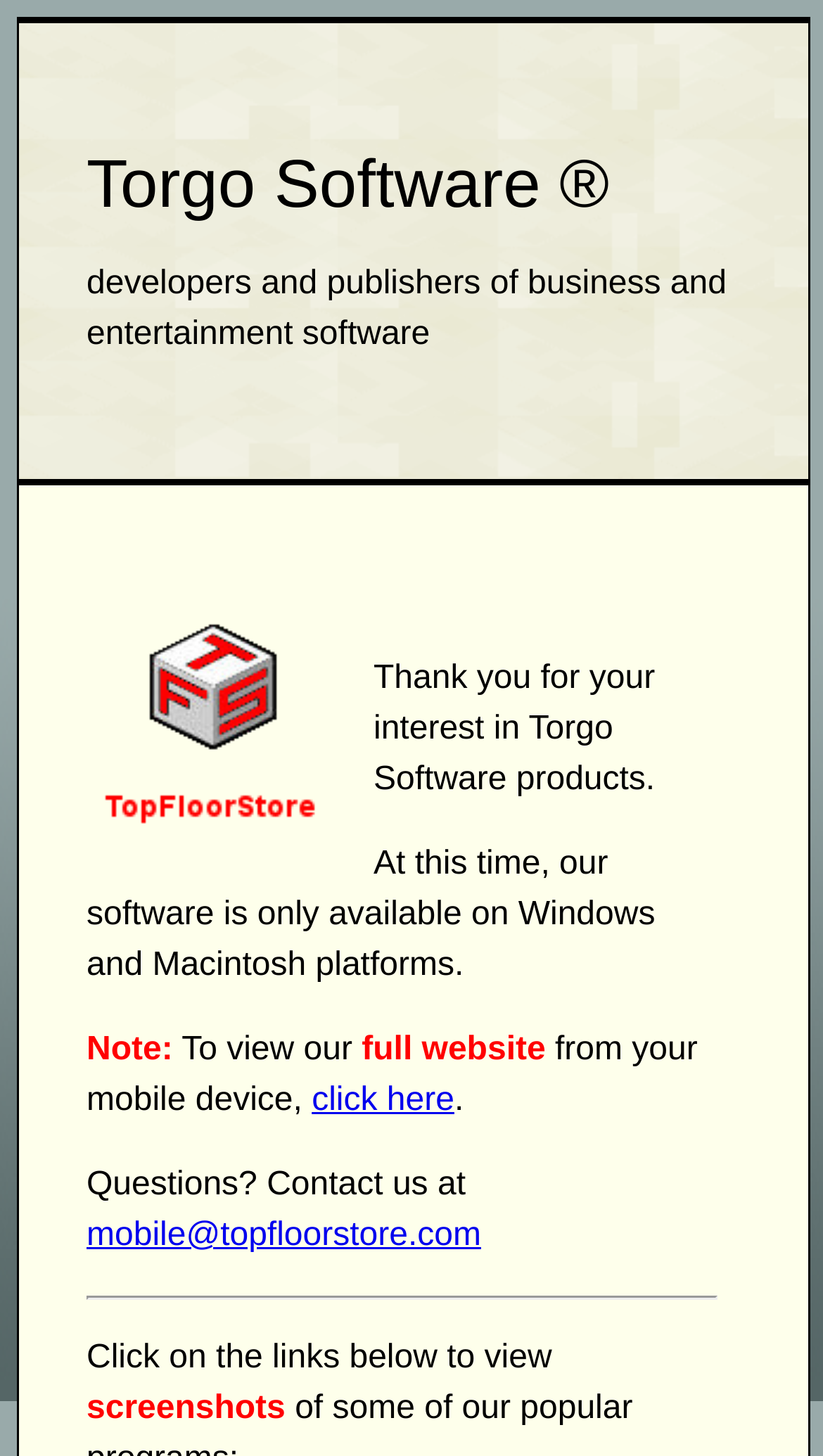What is the name of the software company?
Please utilize the information in the image to give a detailed response to the question.

The name of the software company can be found at the top of the webpage, where it says 'Torgo Software ®' in a static text element.